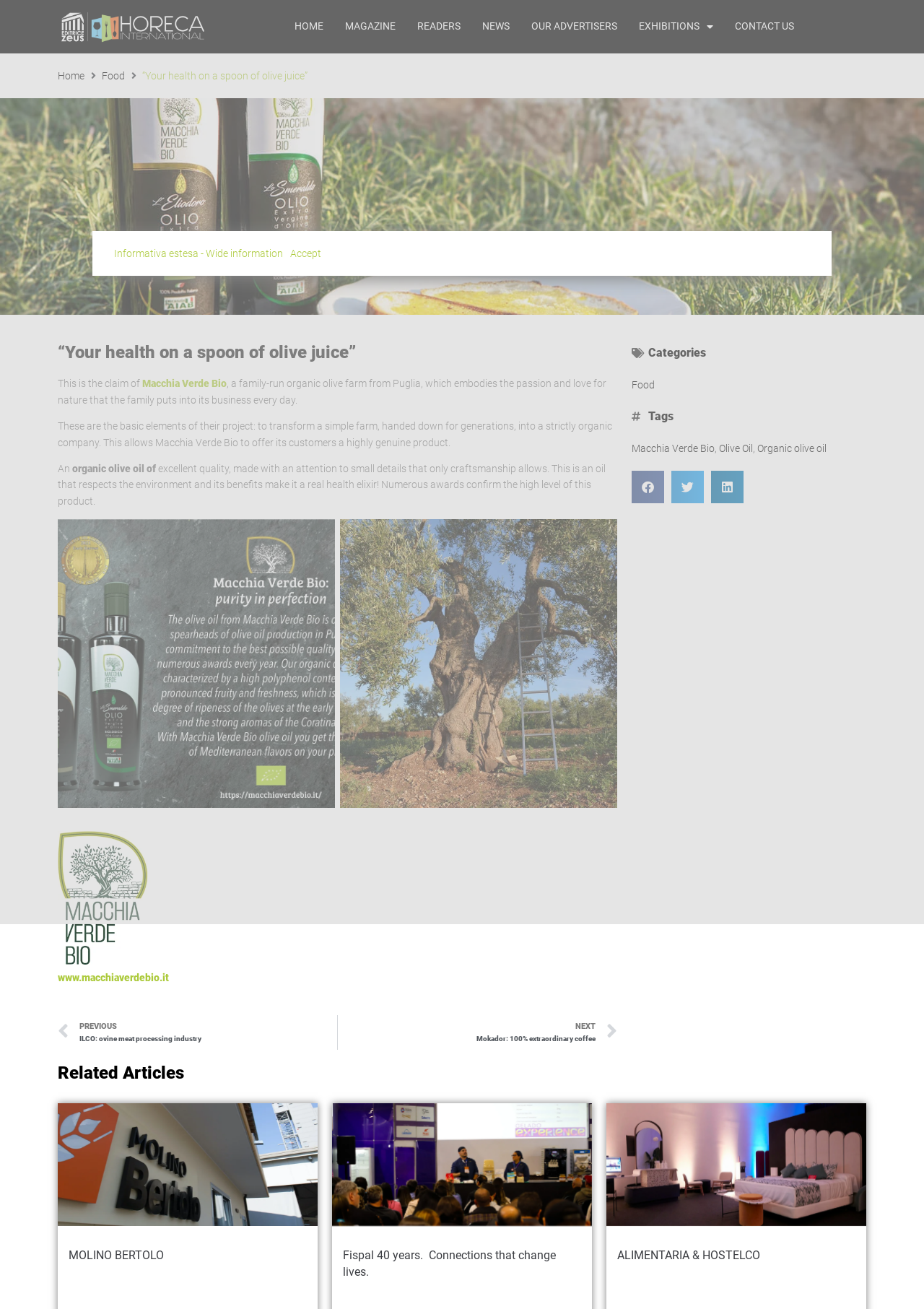Find the bounding box coordinates for the element that must be clicked to complete the instruction: "Share on facebook". The coordinates should be four float numbers between 0 and 1, indicated as [left, top, right, bottom].

[0.684, 0.36, 0.719, 0.385]